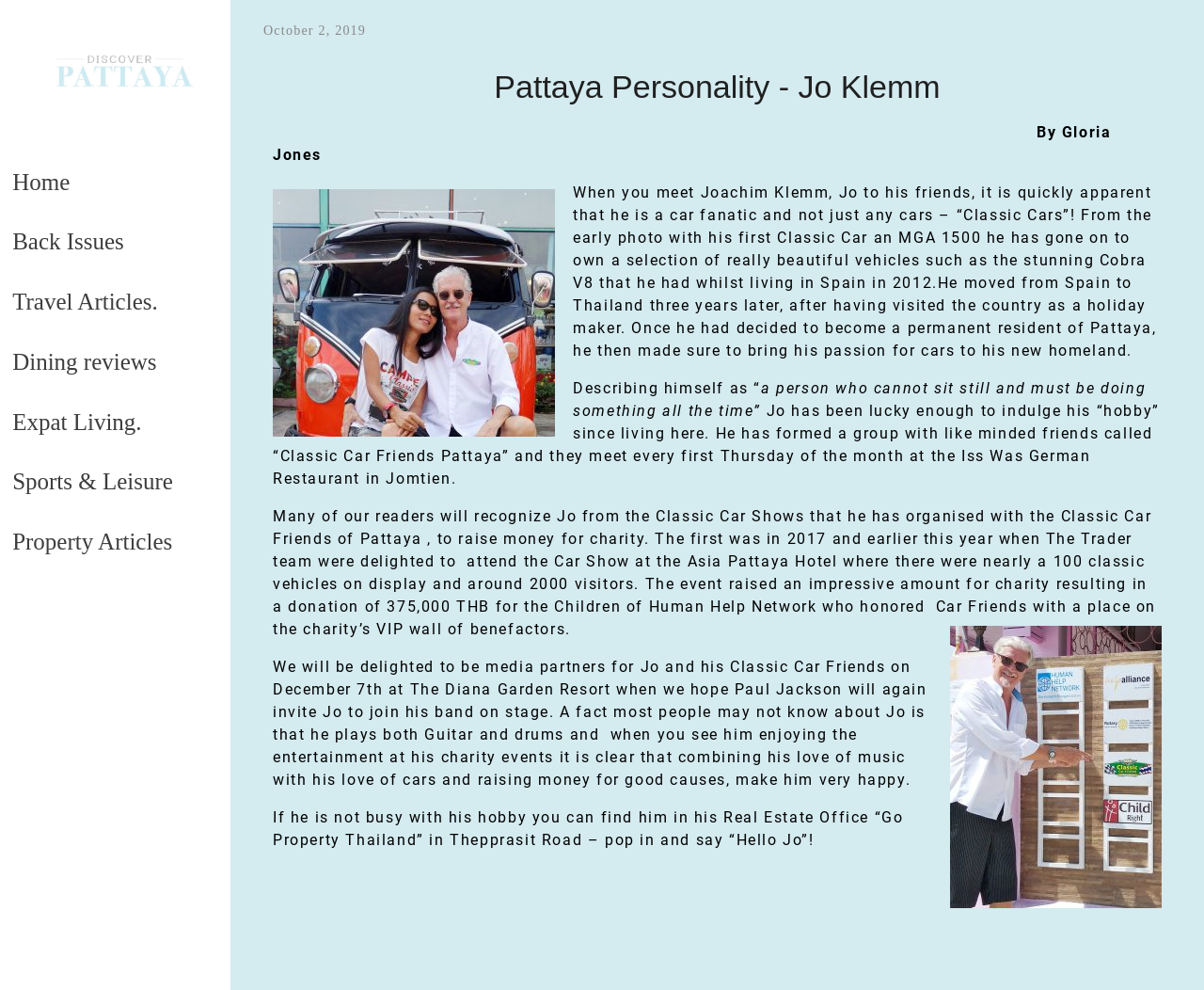Using the format (top-left x, top-left y, bottom-right x, bottom-right y), provide the bounding box coordinates for the described UI element. All values should be floating point numbers between 0 and 1: Home

[0.0, 0.153, 0.191, 0.214]